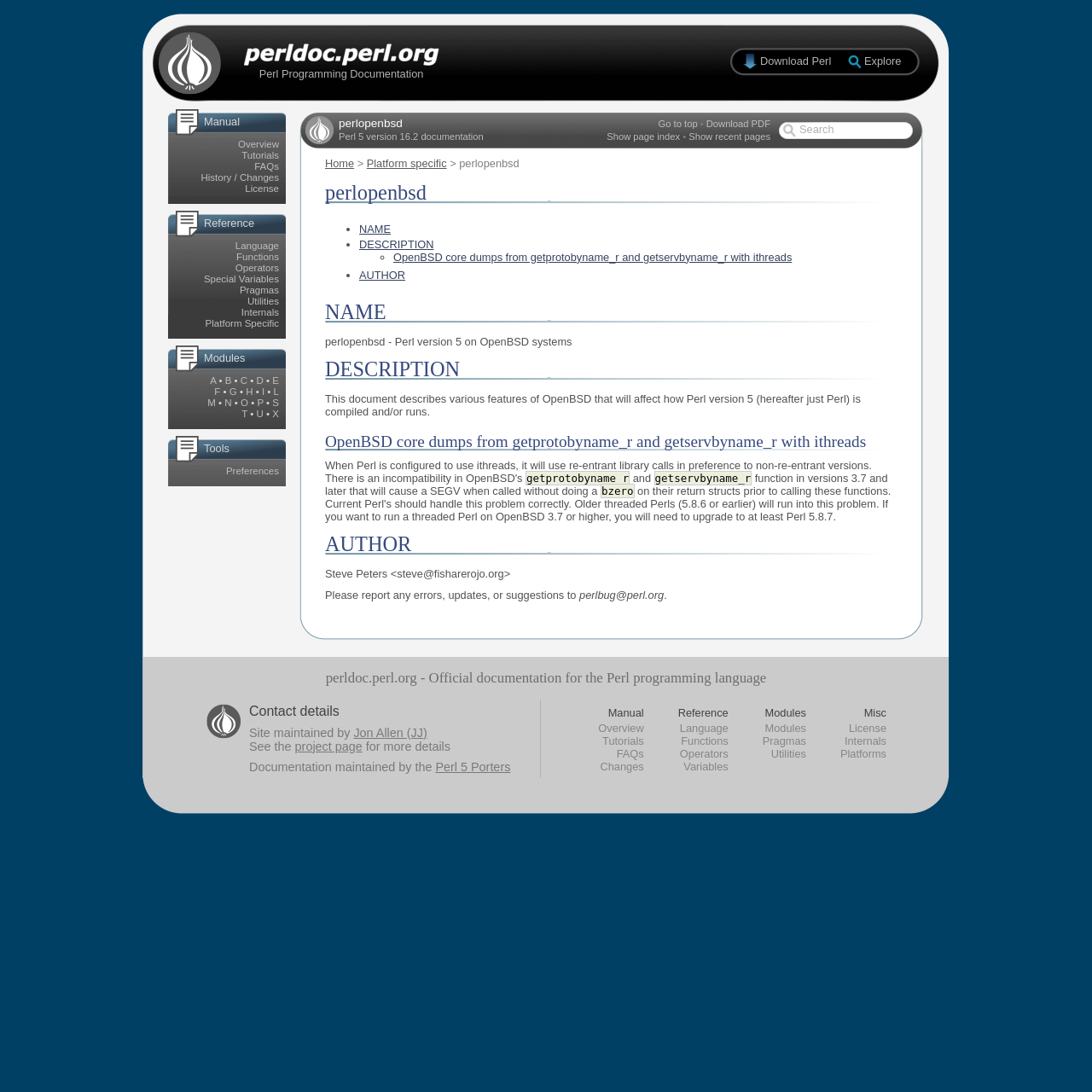Please find the bounding box coordinates for the clickable element needed to perform this instruction: "View the 'NAME' section".

[0.329, 0.204, 0.358, 0.215]